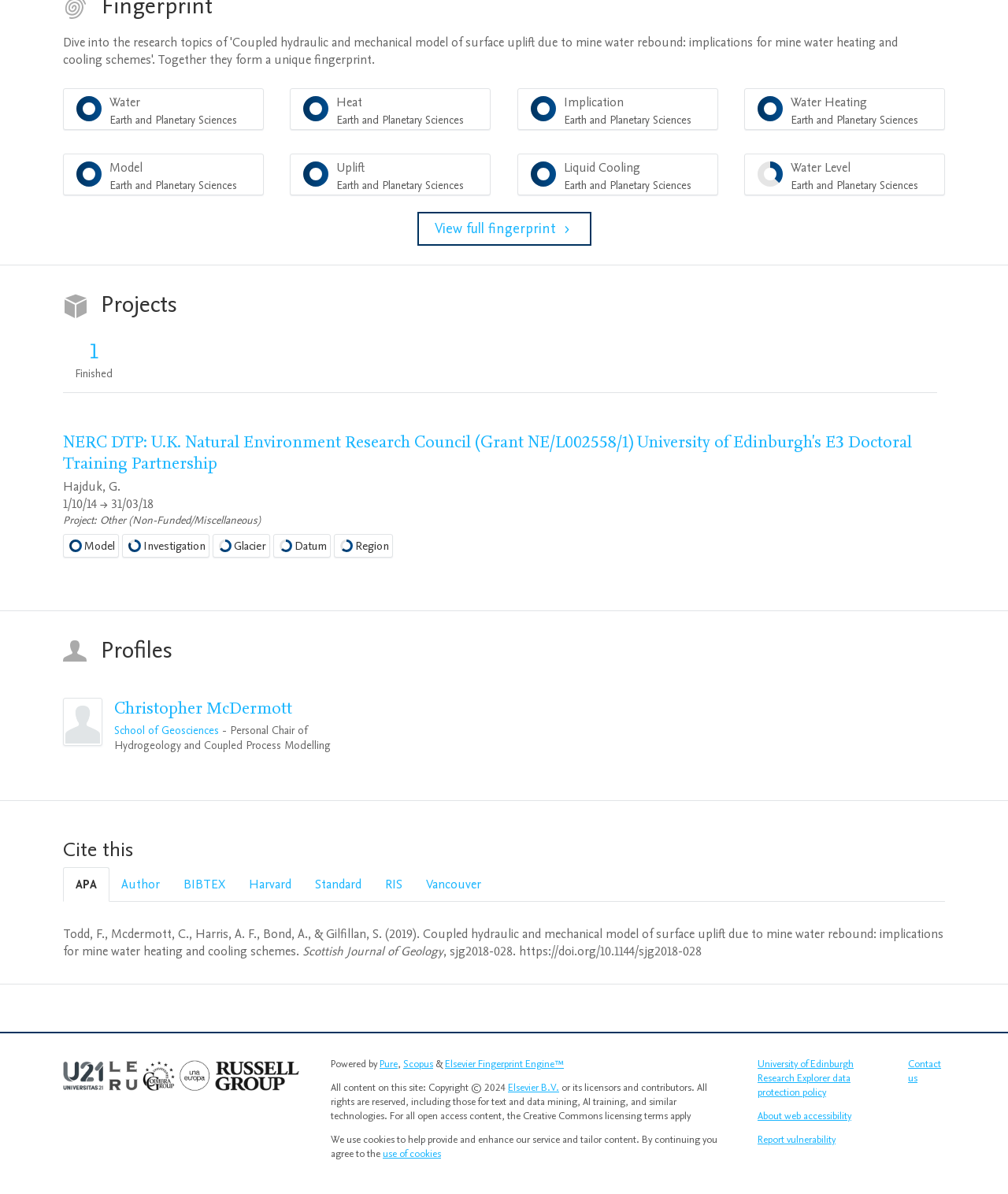What is the affiliation of Christopher McDermott?
Relying on the image, give a concise answer in one word or a brief phrase.

School of Geosciences